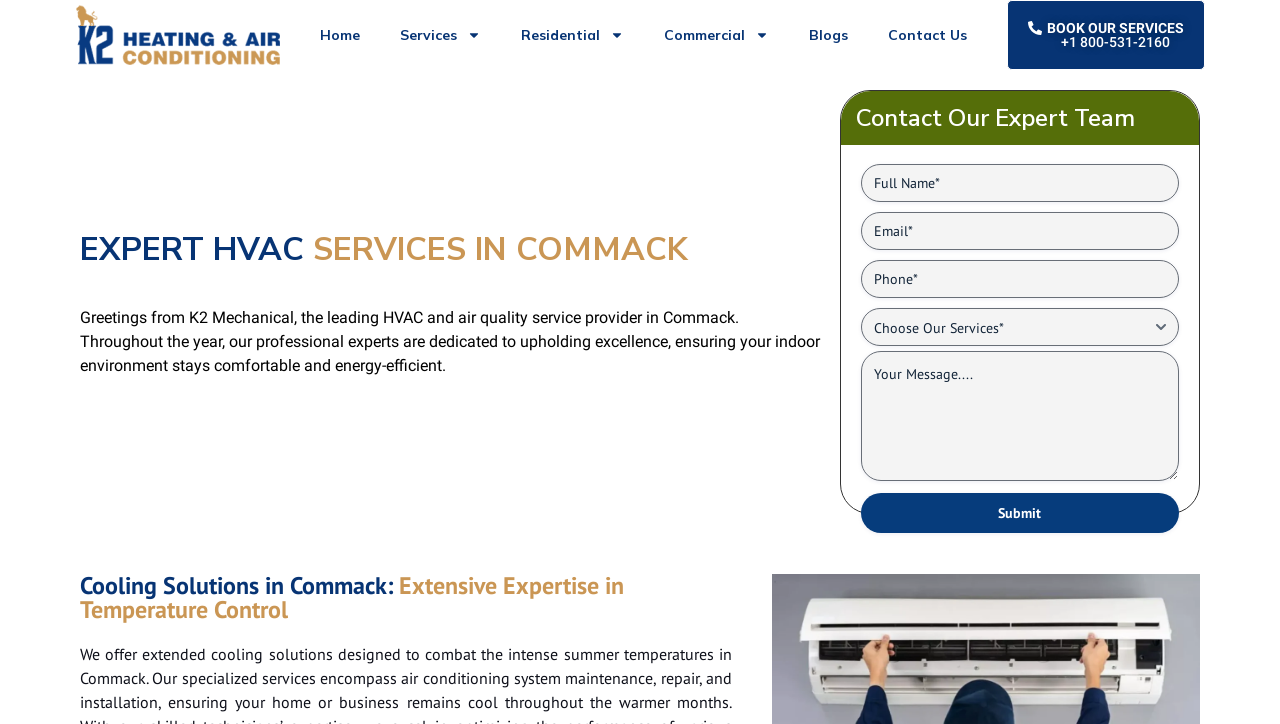Using the format (top-left x, top-left y, bottom-right x, bottom-right y), and given the element description, identify the bounding box coordinates within the screenshot: Residential

[0.391, 0.017, 0.503, 0.08]